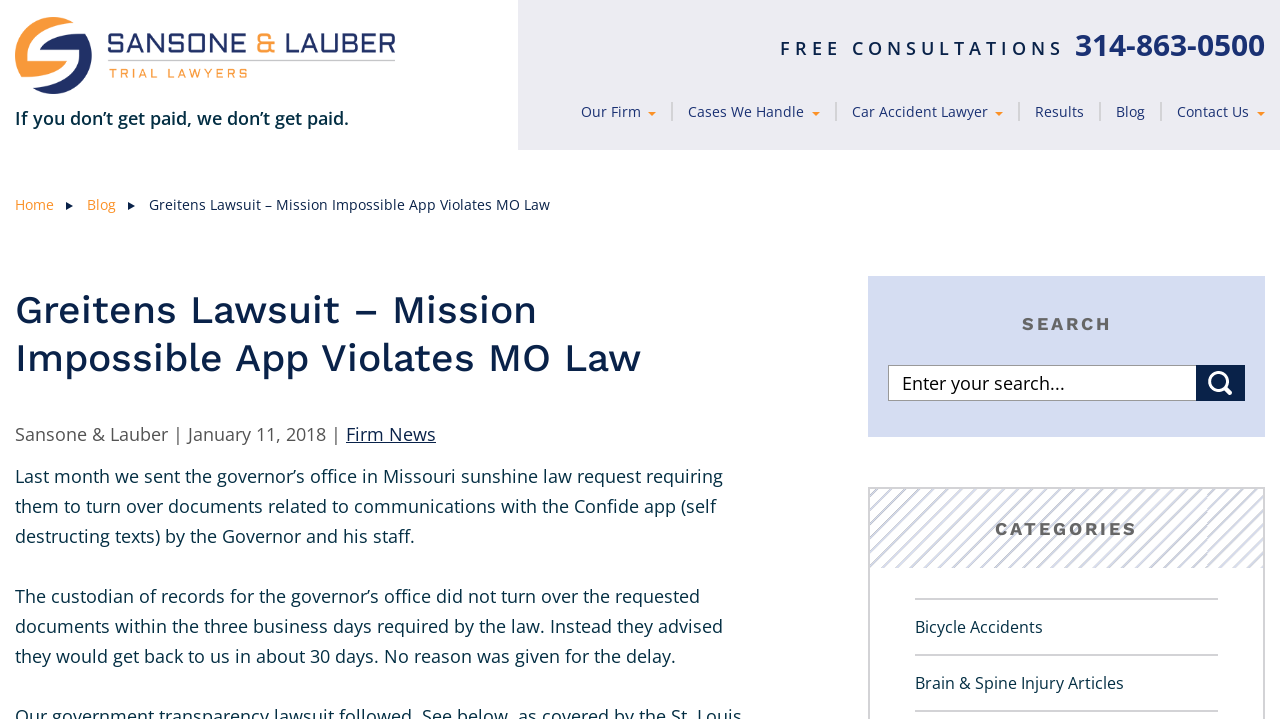Please provide a one-word or short phrase answer to the question:
How many links are there in the top navigation menu?

7